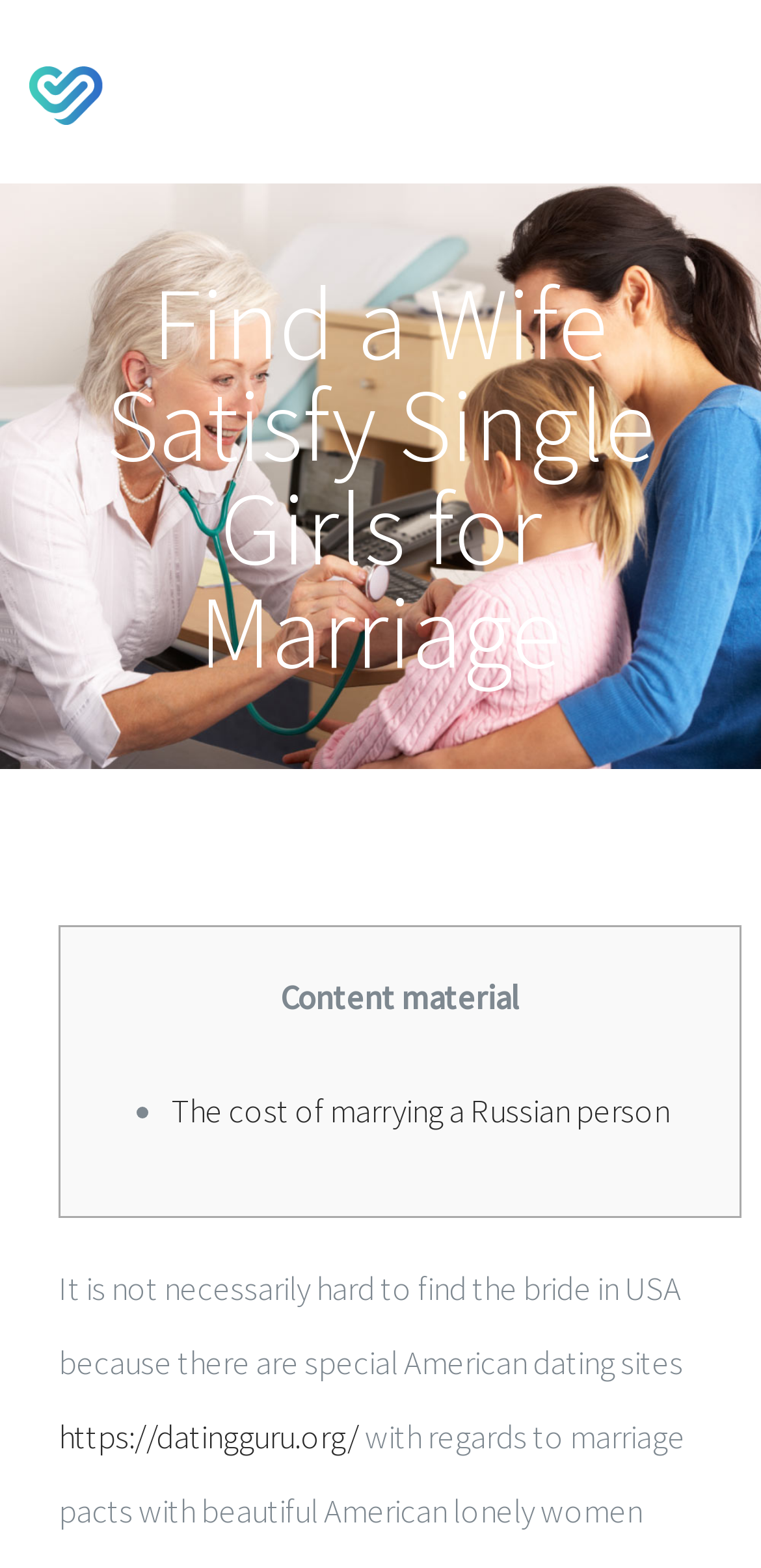Please answer the following question using a single word or phrase: 
What is the logo of the website?

Dermatologist Connect Logo